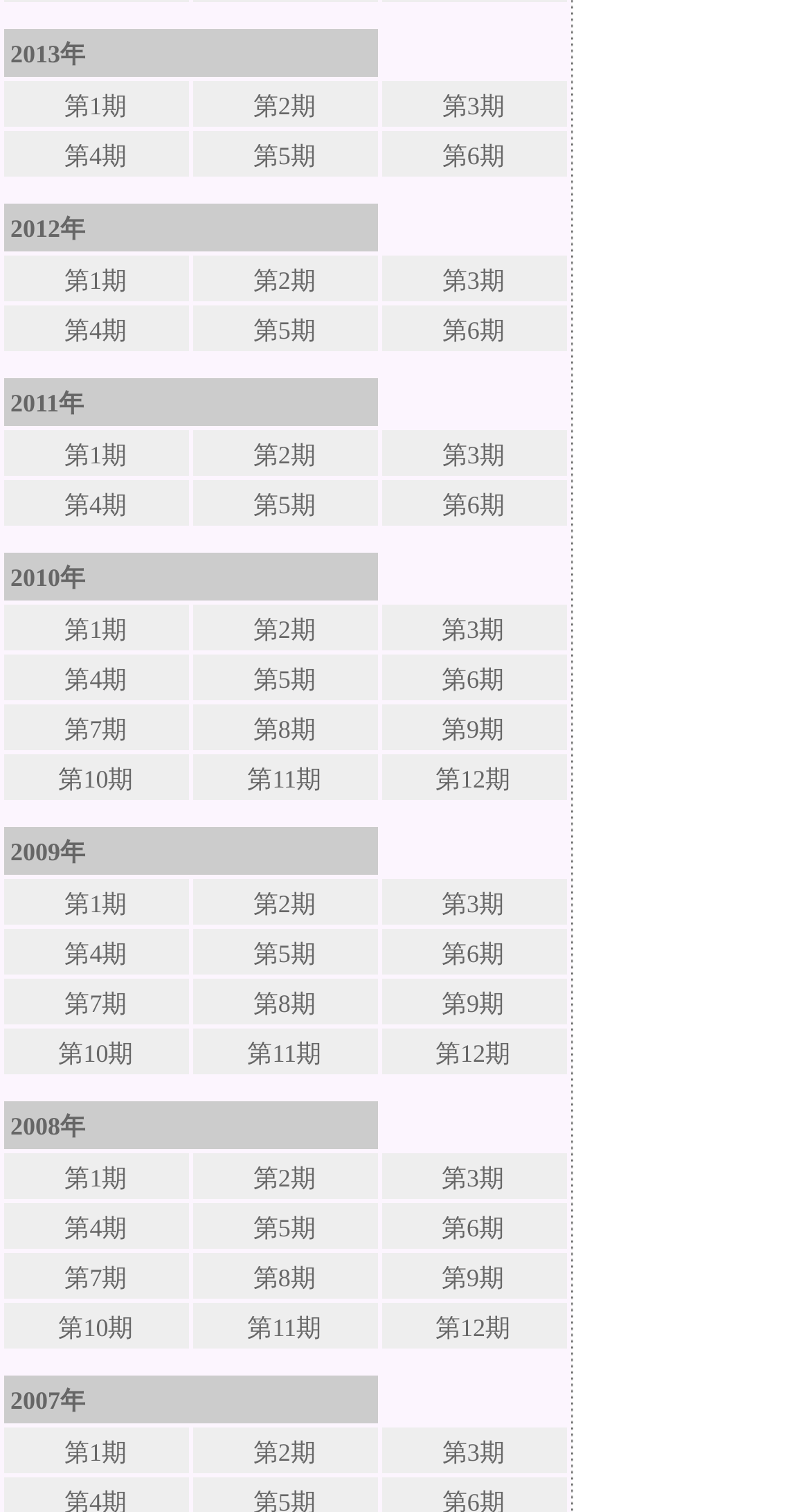Show the bounding box coordinates for the HTML element as described: "Download Image JPG".

None